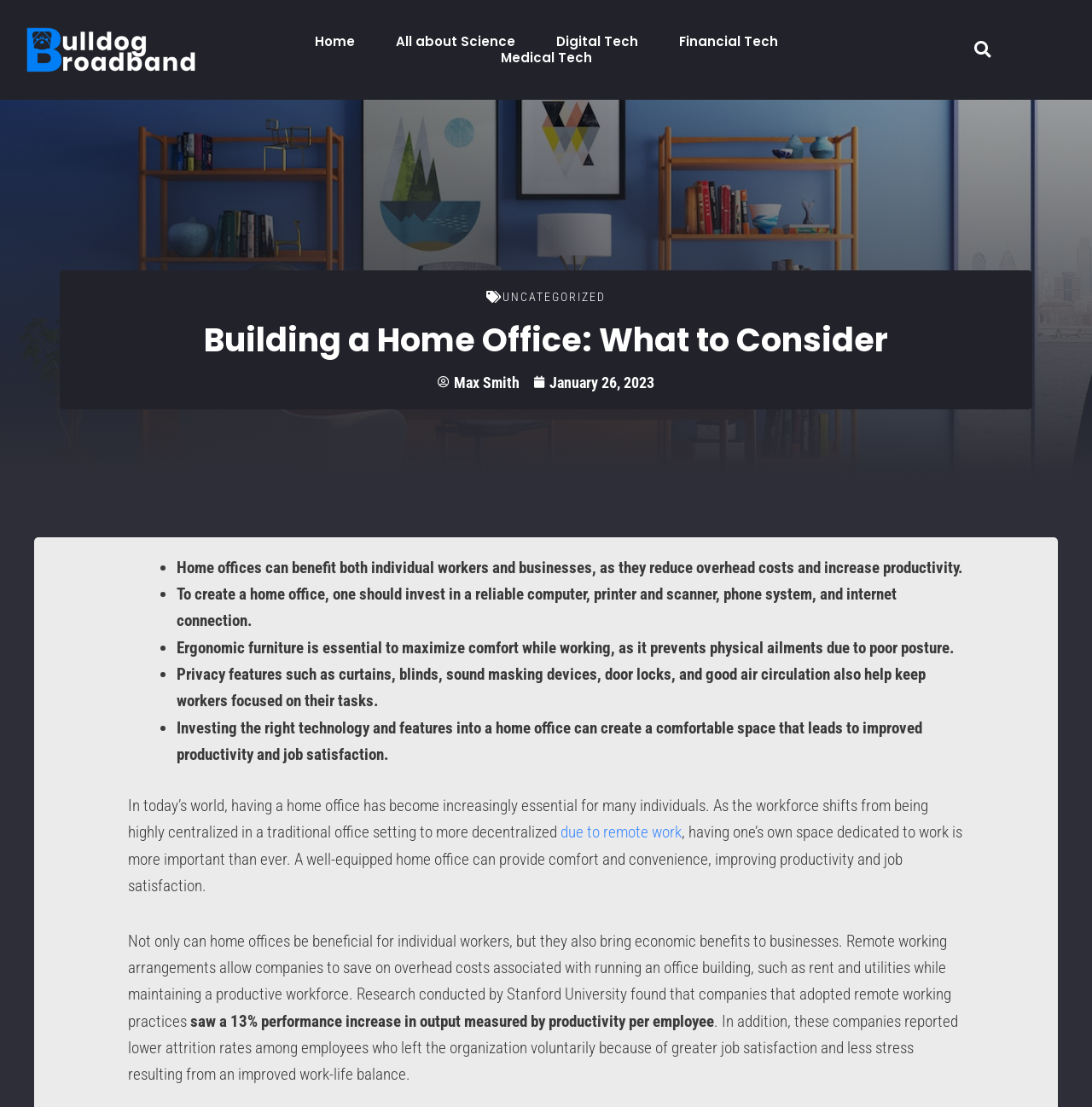Identify the bounding box coordinates for the element you need to click to achieve the following task: "Check the date of the article". Provide the bounding box coordinates as four float numbers between 0 and 1, in the form [left, top, right, bottom].

[0.488, 0.336, 0.599, 0.354]